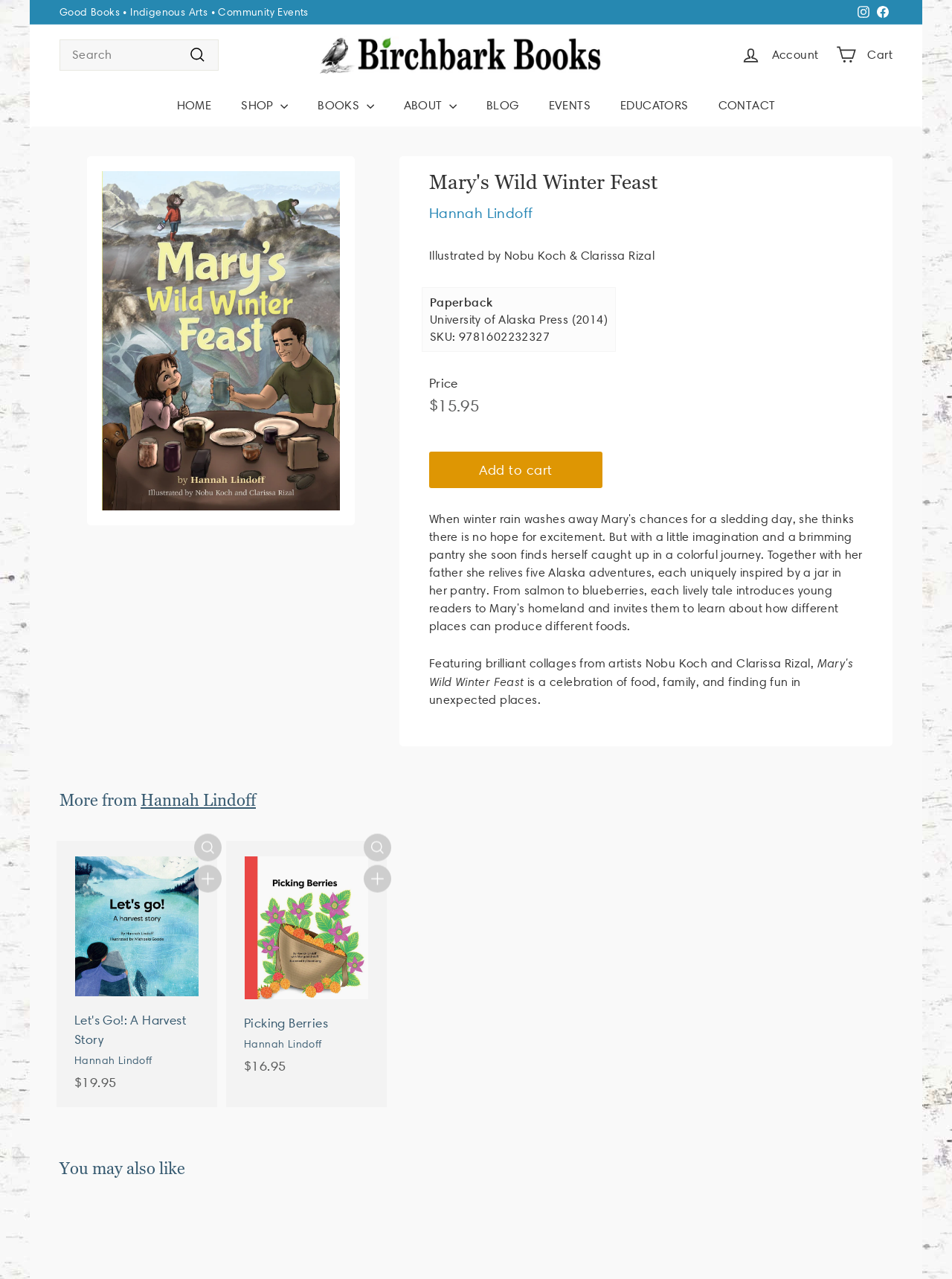Locate the bounding box coordinates of the item that should be clicked to fulfill the instruction: "Quick shop Let's Go!: A Harvest Story".

[0.204, 0.655, 0.233, 0.676]